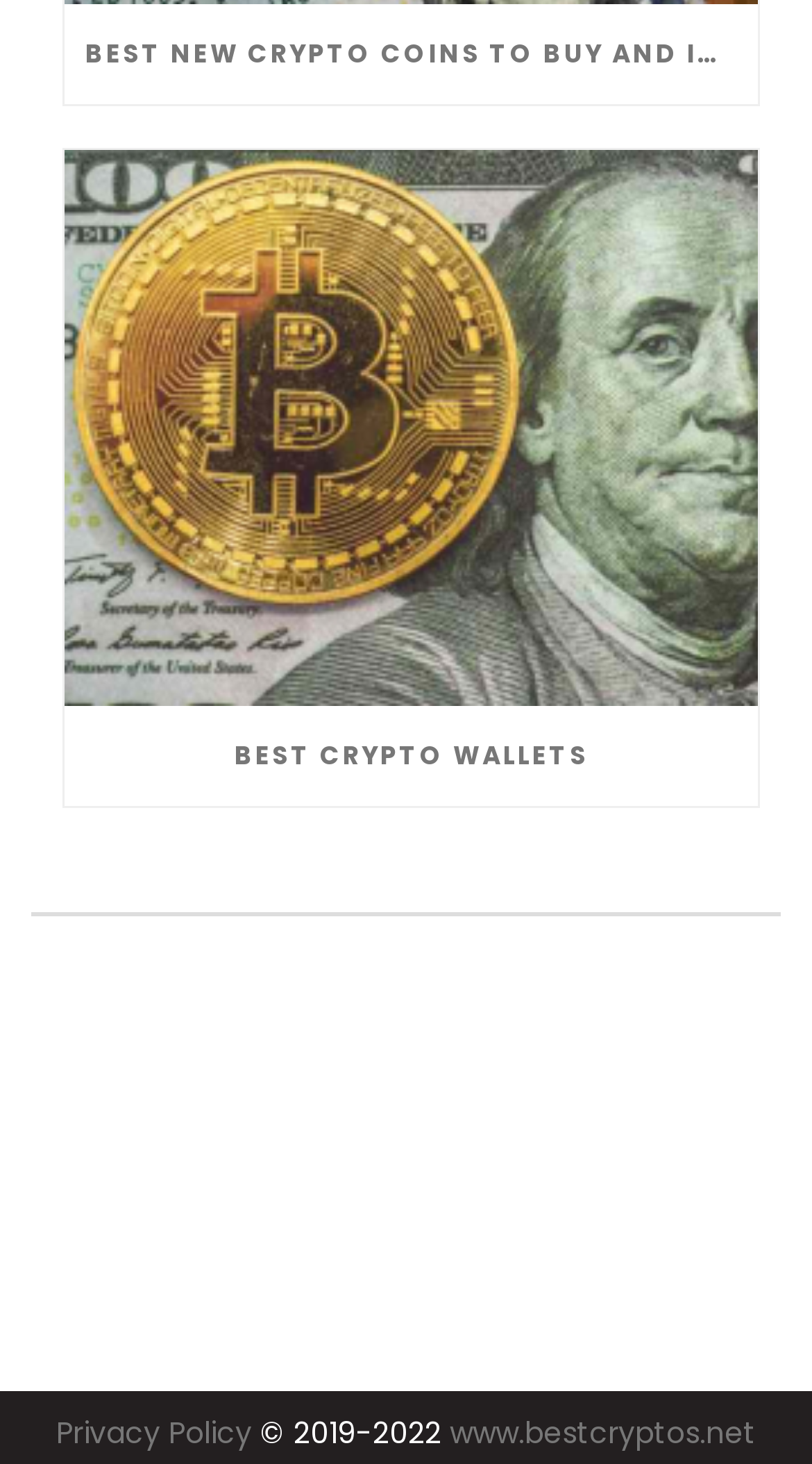Give the bounding box coordinates for the element described by: "Best Crypto Wallets".

[0.079, 0.483, 0.933, 0.551]